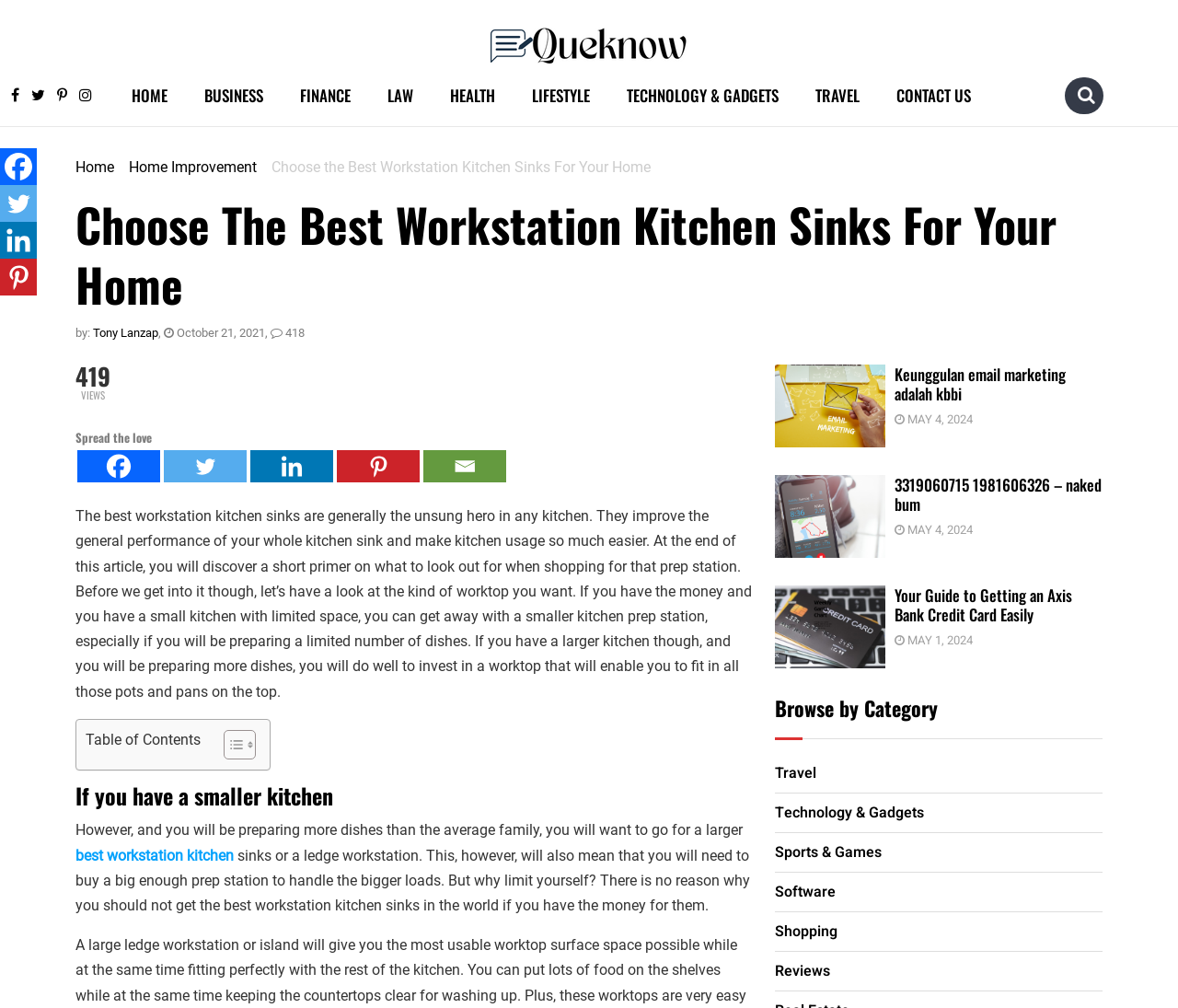Using floating point numbers between 0 and 1, provide the bounding box coordinates in the format (top-left x, top-left y, bottom-right x, bottom-right y). Locate the UI element described here: colour usage

None